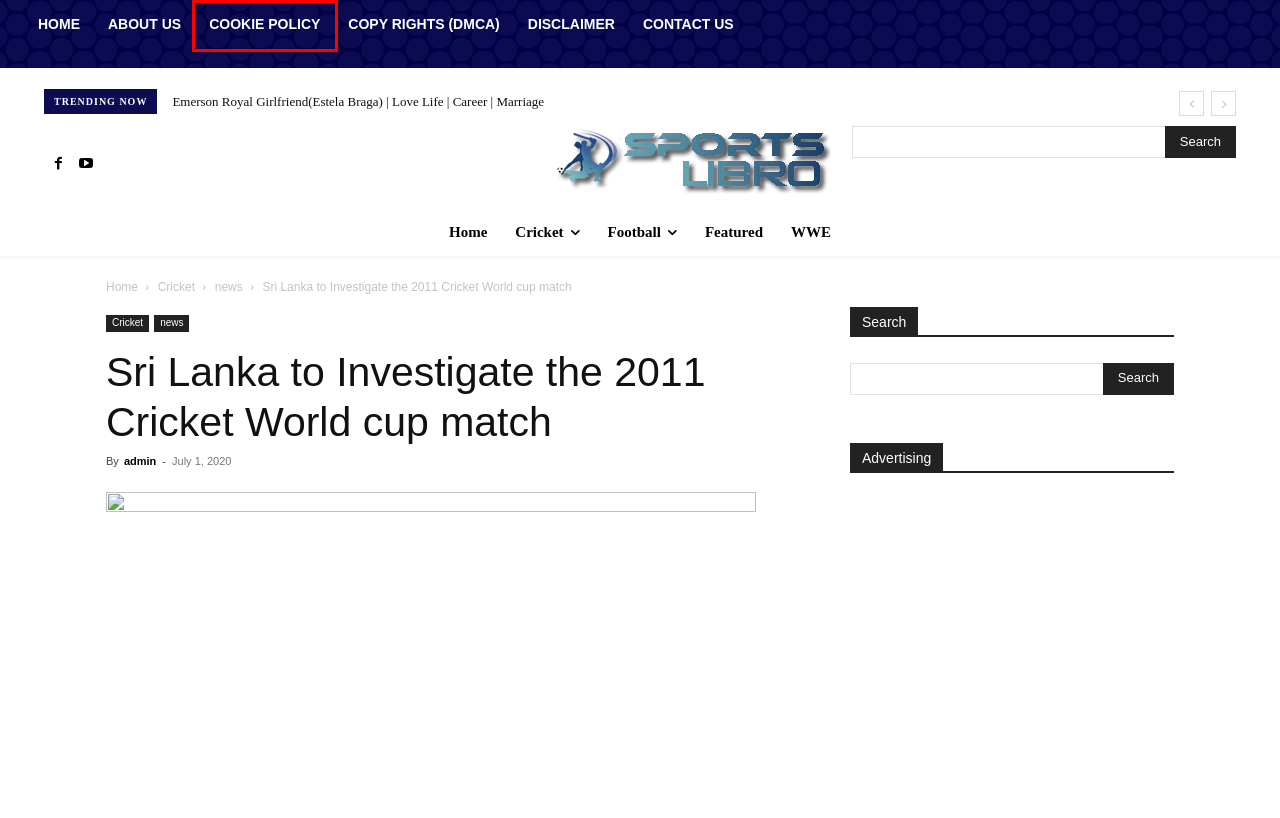Please examine the screenshot provided, which contains a red bounding box around a UI element. Select the webpage description that most accurately describes the new page displayed after clicking the highlighted element. Here are the candidates:
A. Cricket News | Football News | Scores & Transfers - Sportslibro.com
B. Cricket Archives - Sportslibro.com
C. Arthur Girlfriend - Sportslibro.com
D. Reece James Girlfriend - Sportslibro.com
E. Cristian Romero Wife - Sportslibro.com
F. Emerson Royal Girlfriend - Sportslibro.com
G. Cookie Policy - Sportslibro.com
H. About us - Sportslibro.com

G